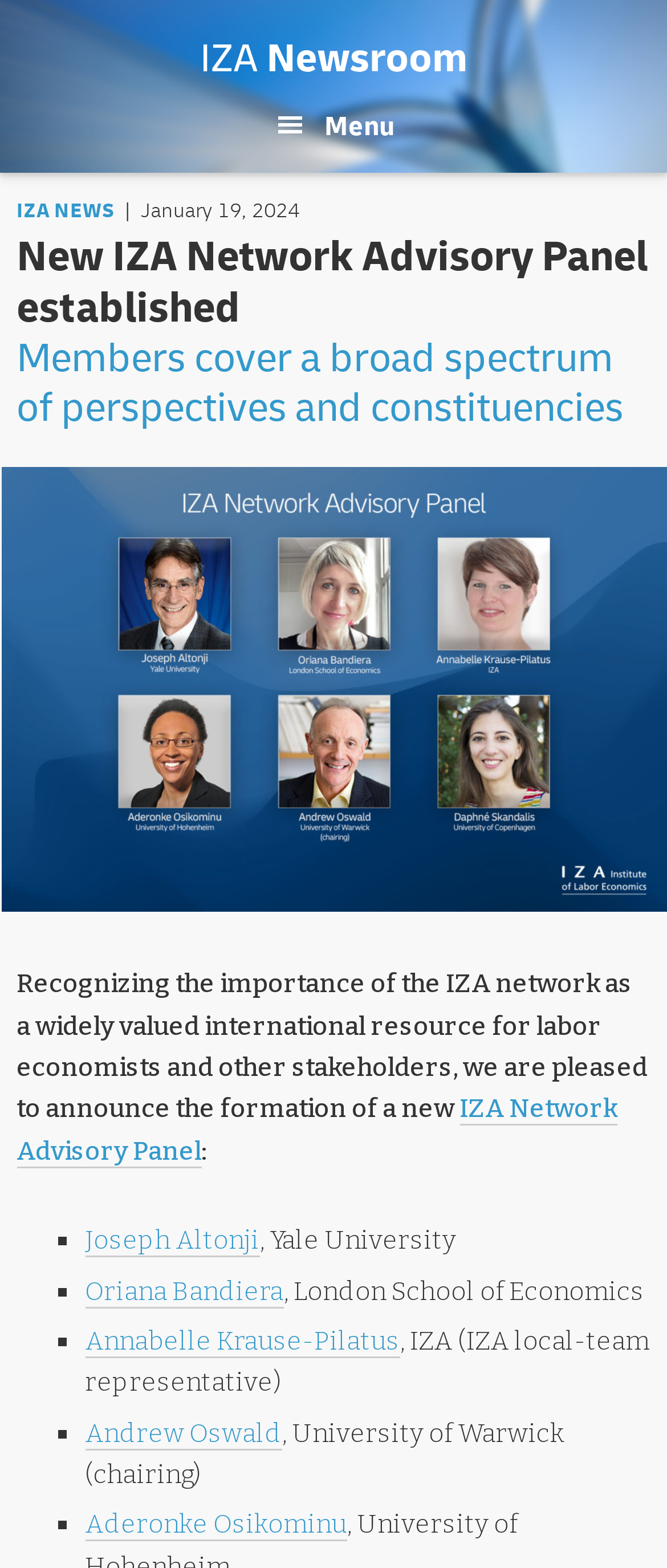Illustrate the webpage with a detailed description.

The webpage is about the establishment of a new IZA Network Advisory Panel. At the top, there are three "Skip to" links, followed by a link to "IZA Newsroom". Below these links, there is a menu button with a hamburger icon. When expanded, the menu displays a link to "IZA NEWS" and a date "January 19, 2024". 

The main content of the webpage is divided into sections. The first section has a heading "New IZA Network Advisory Panel established" and a subheading "Members cover a broad spectrum of perspectives and constituencies". Below these headings, there is a paragraph of text describing the importance of the IZA network and the formation of the new advisory panel. 

The next section lists the members of the advisory panel, each marked with a bullet point (■). The list includes five members: Joseph Altonji from Yale University, Oriana Bandiera from London School of Economics, Annabelle Krause-Pilatus from IZA, Andrew Oswald from University of Warwick, and Aderonke Osikominu. Each member's name is a link, and their affiliation is provided in plain text.